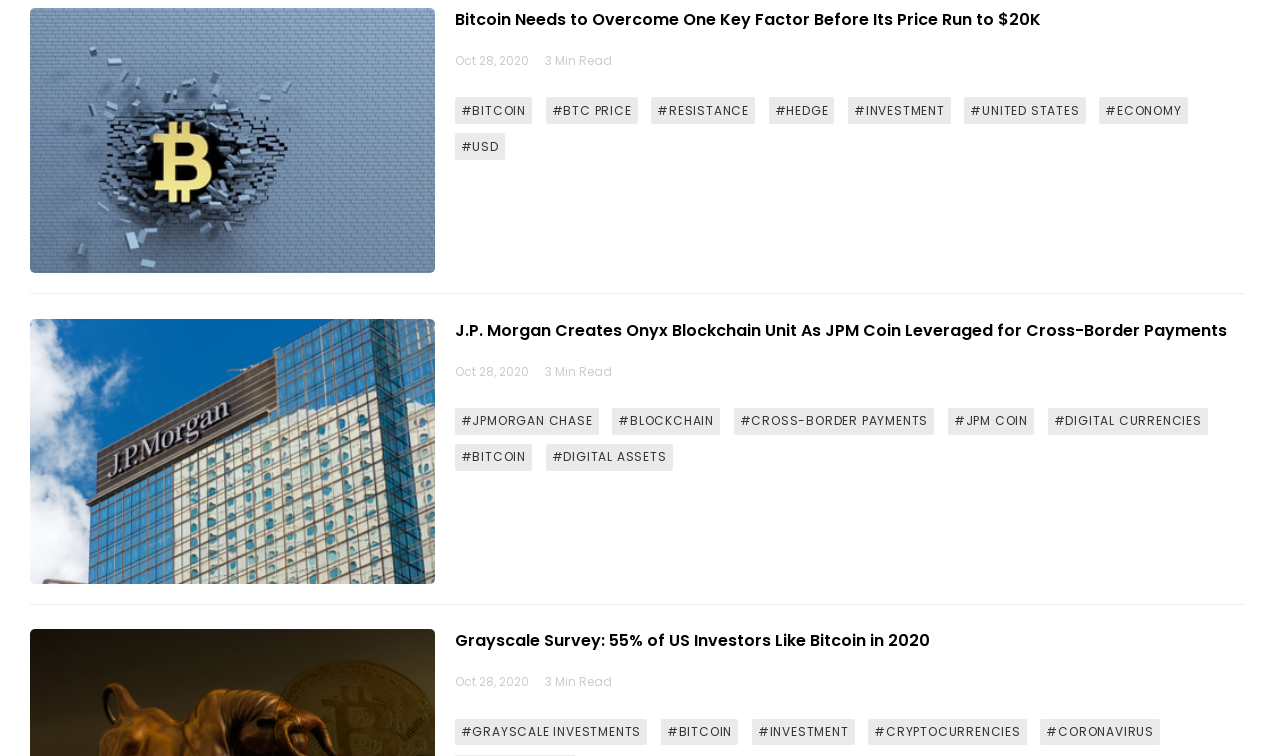Based on the element description: "#GRAYSCALE INVESTMENTS", identify the bounding box coordinates for this UI element. The coordinates must be four float numbers between 0 and 1, listed as [left, top, right, bottom].

[0.355, 0.951, 0.506, 0.986]